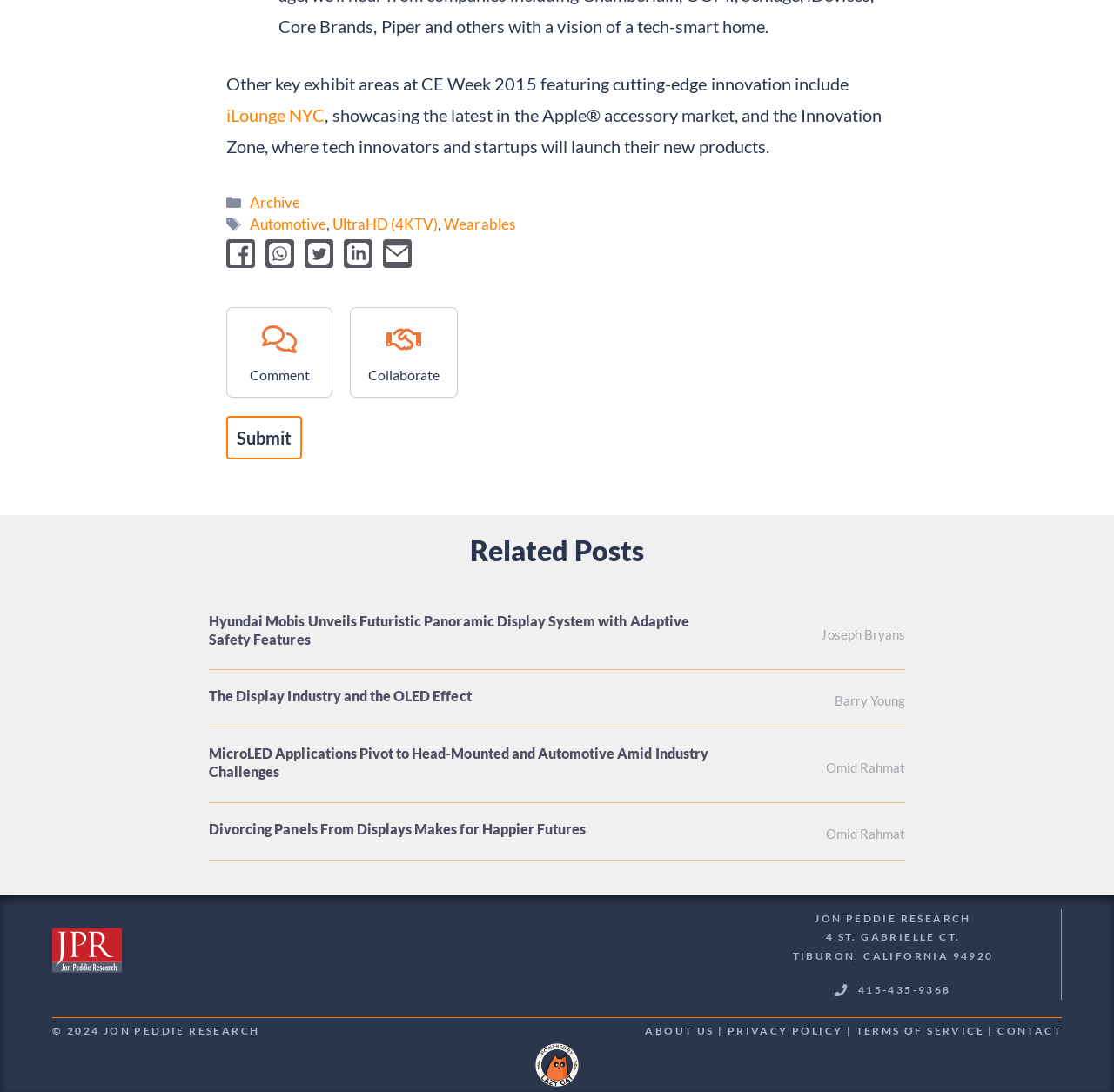Find the bounding box coordinates of the element's region that should be clicked in order to follow the given instruction: "Click on the 'Home' link". The coordinates should consist of four float numbers between 0 and 1, i.e., [left, top, right, bottom].

None